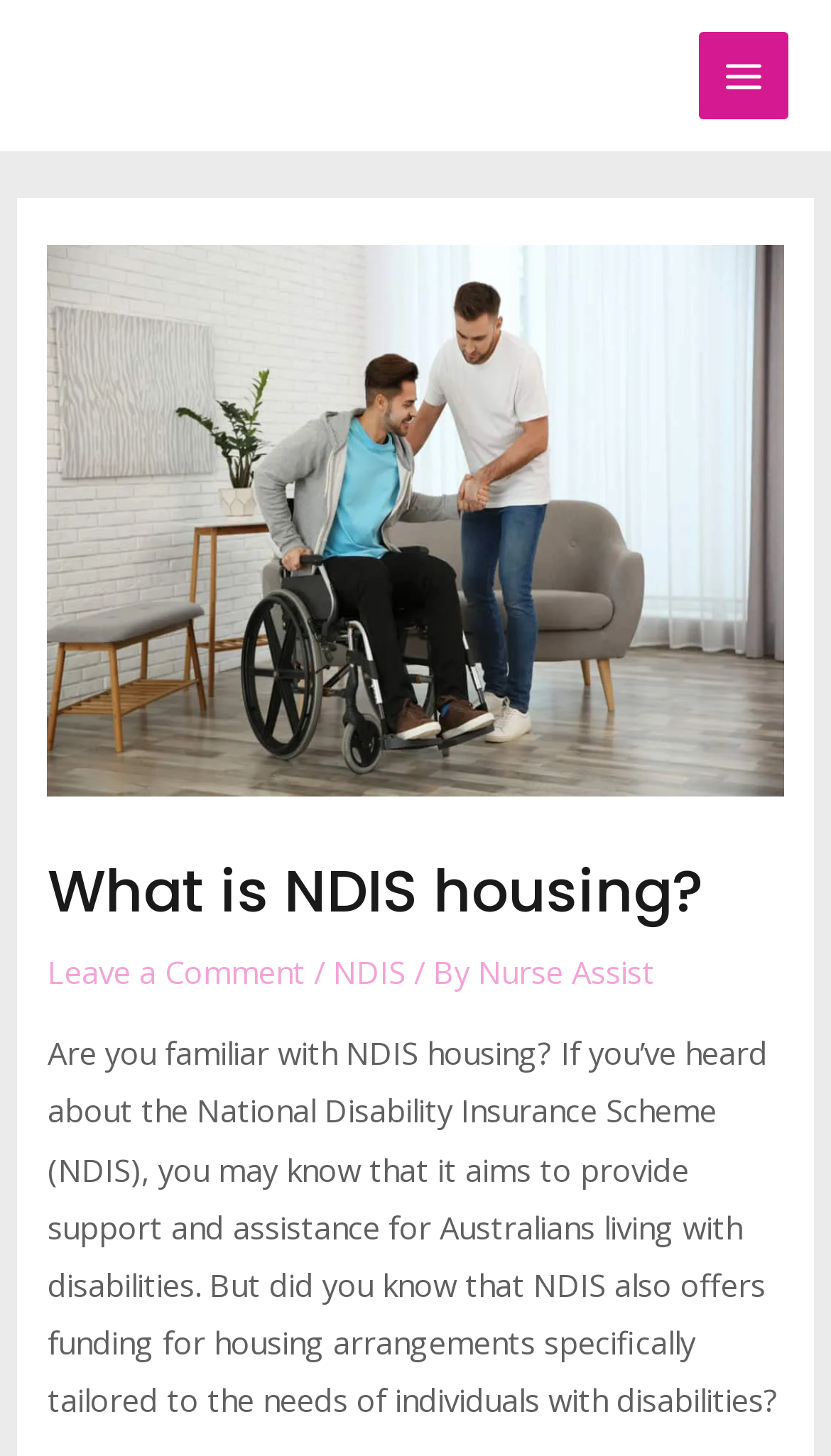Identify the bounding box for the UI element described as: "Main Menu". The coordinates should be four float numbers between 0 and 1, i.e., [left, top, right, bottom].

[0.841, 0.021, 0.949, 0.083]